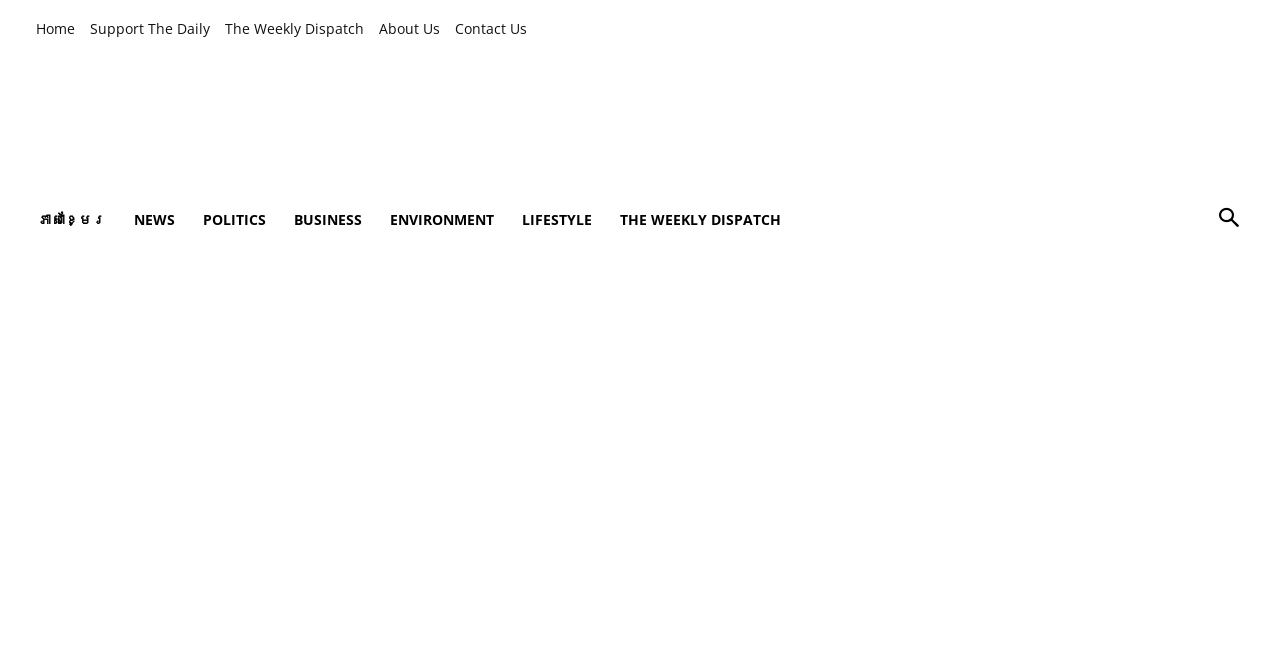Determine the bounding box coordinates for the area you should click to complete the following instruction: "visit the environment section".

[0.294, 0.291, 0.397, 0.362]